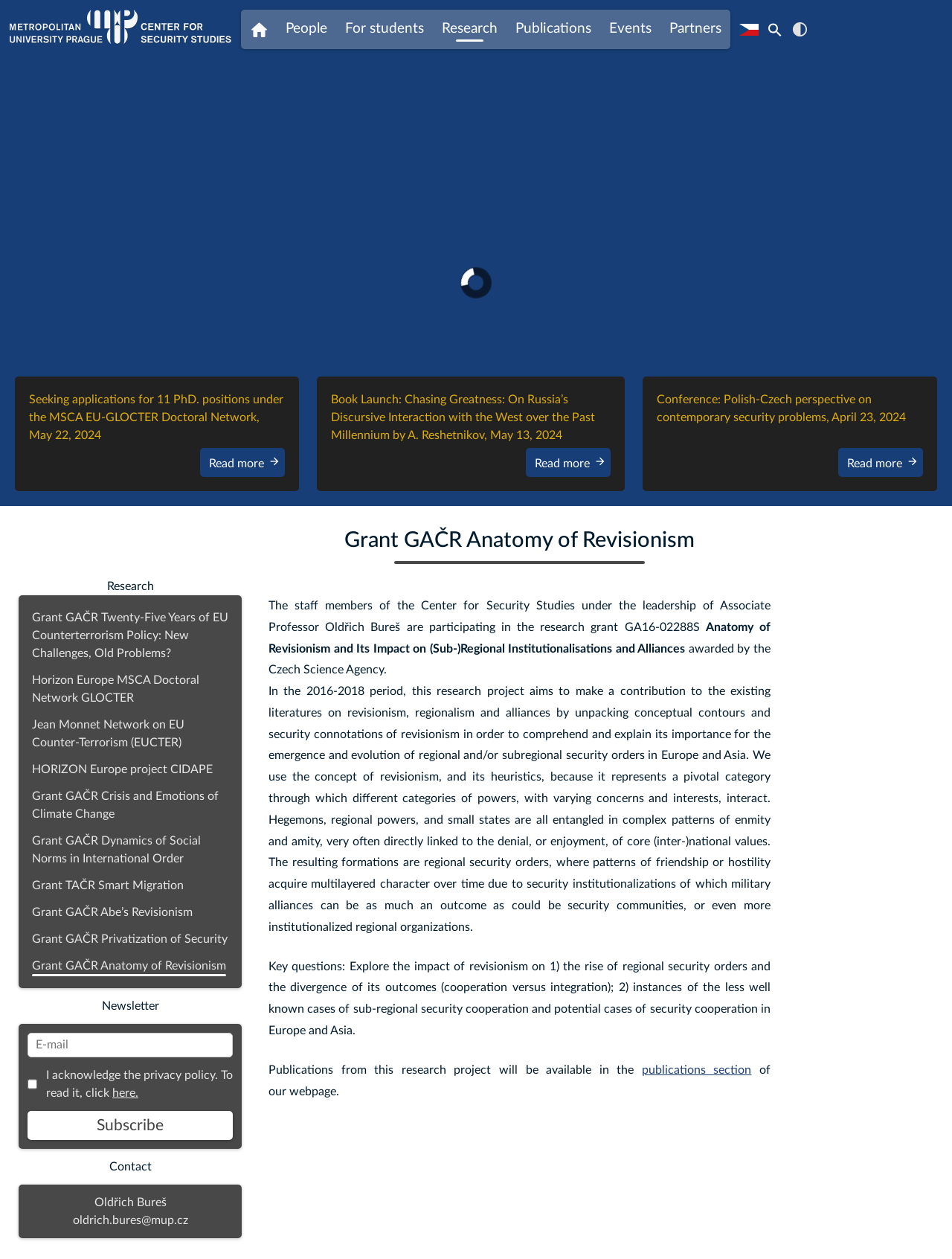Please determine the heading text of this webpage.

Grant GAČR Anatomy of Revisionism